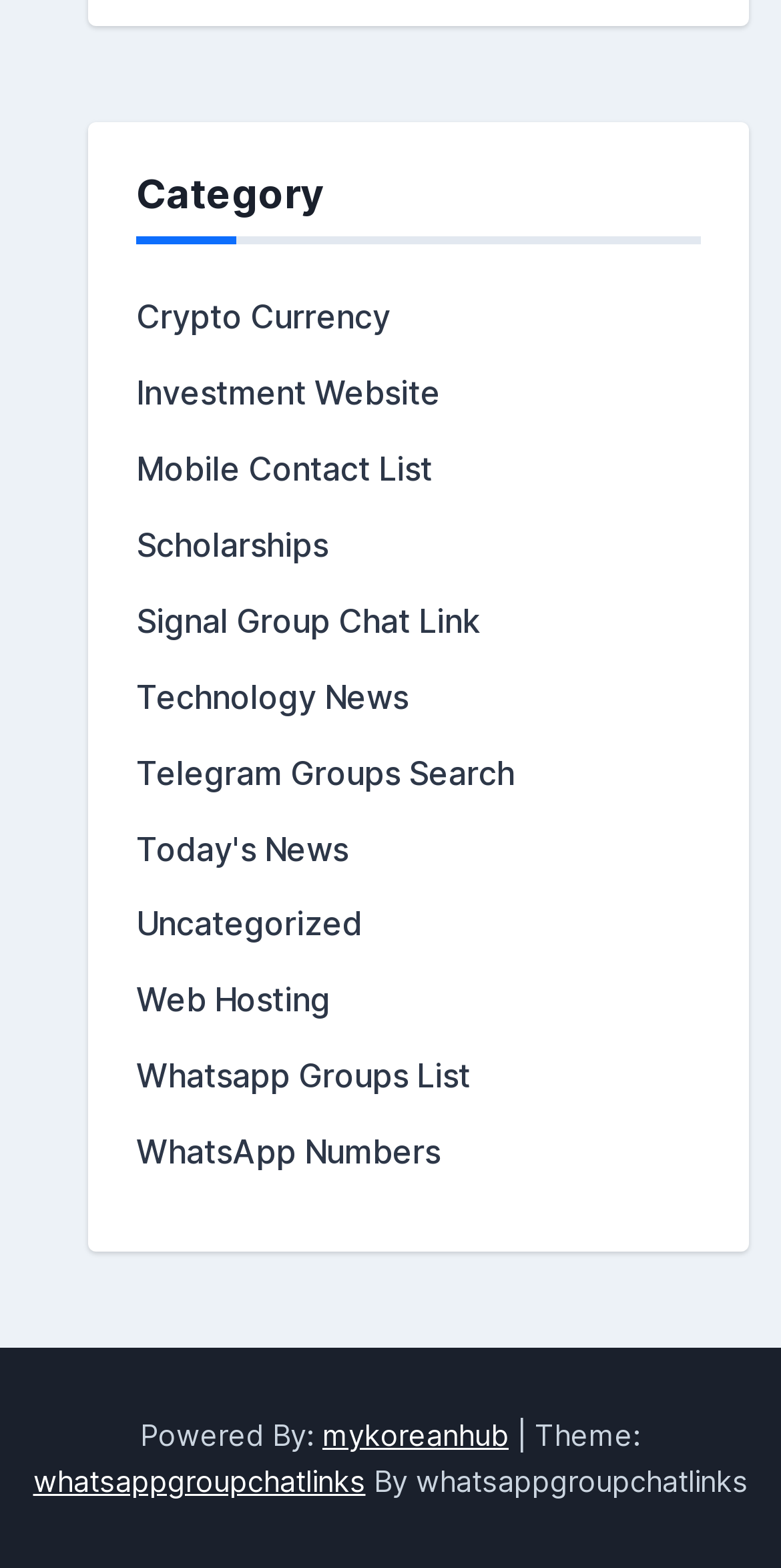Can you determine the bounding box coordinates of the area that needs to be clicked to fulfill the following instruction: "Visit Investment Website"?

[0.174, 0.238, 0.564, 0.263]